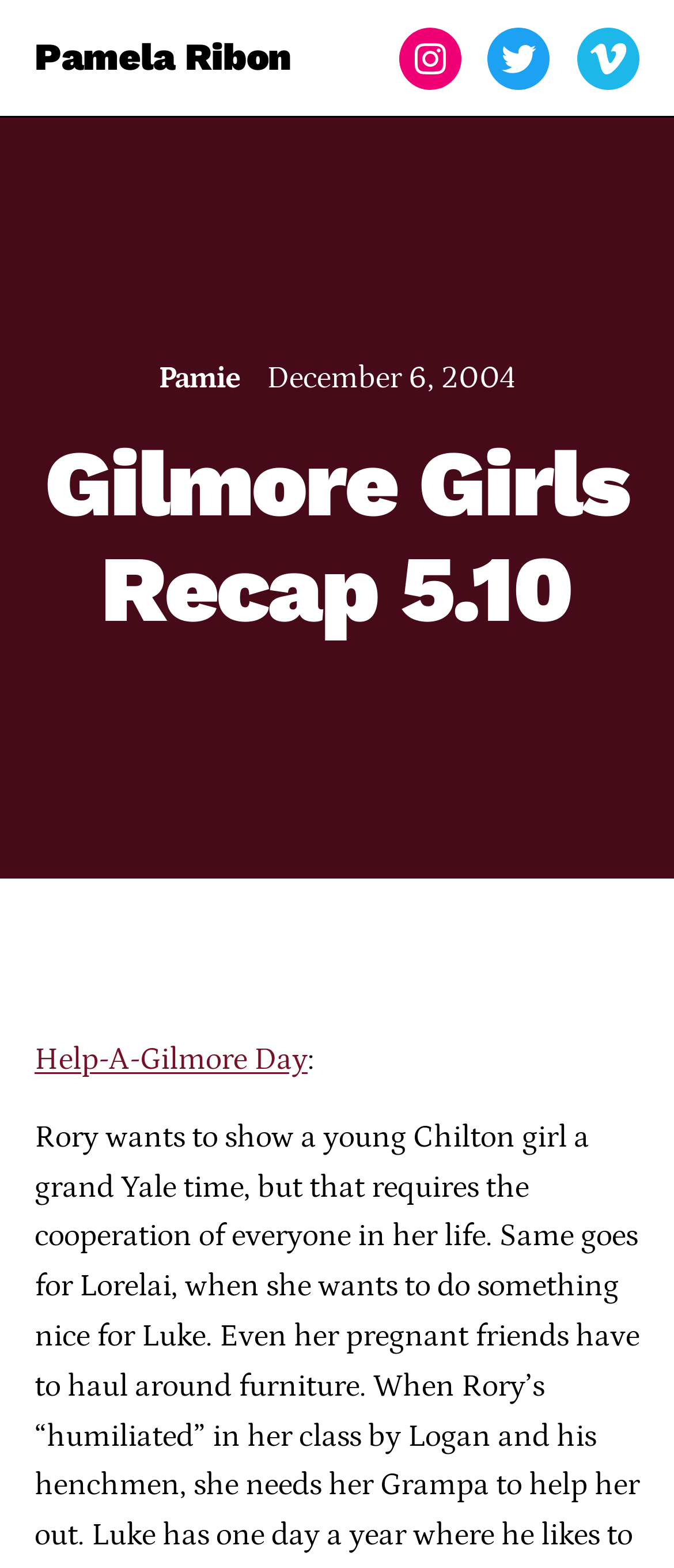What is the author's name?
Refer to the image and provide a detailed answer to the question.

The author's name can be found in the heading element 'Pamela Ribon' at the top of the webpage, which is also a link.